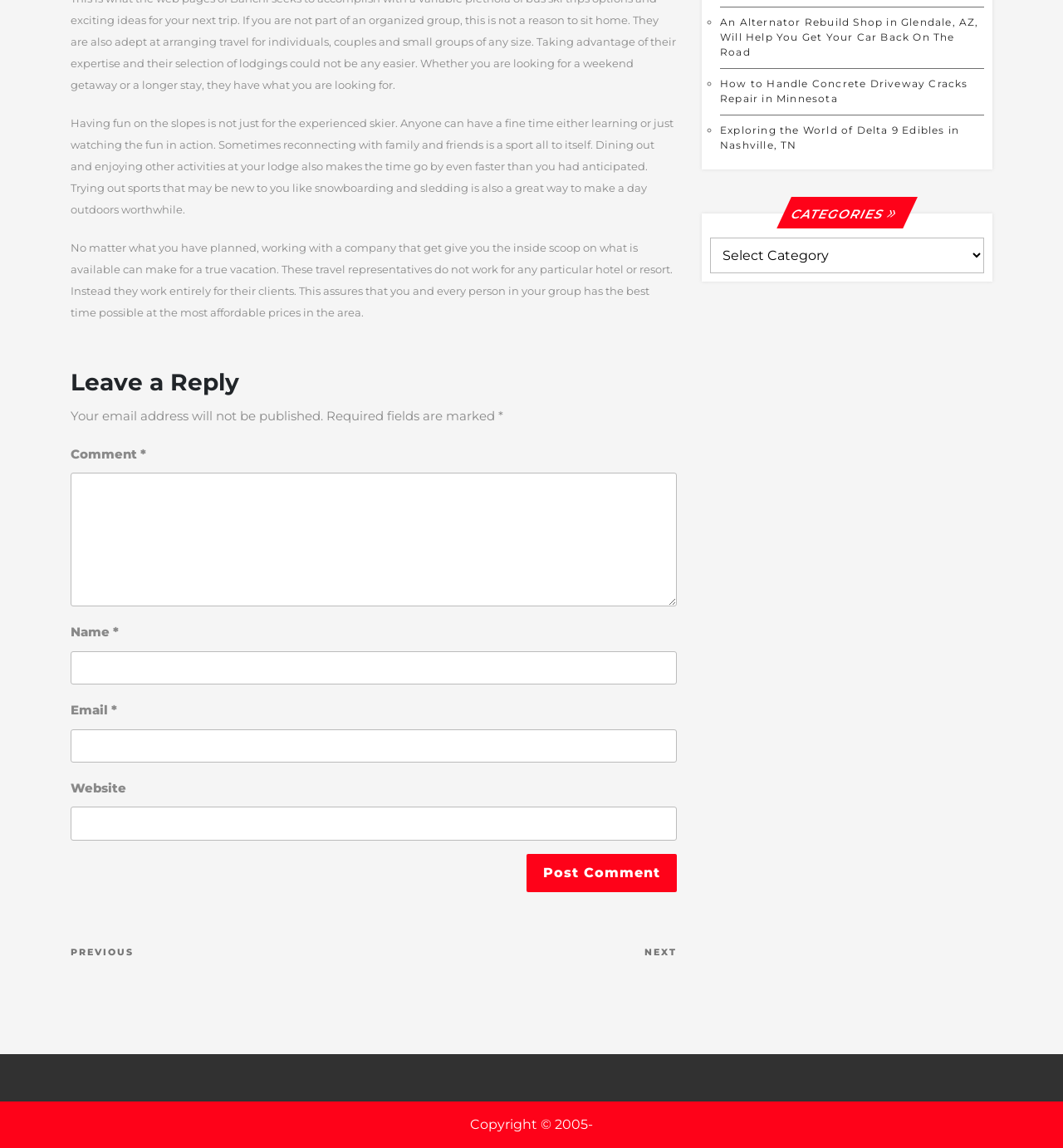Bounding box coordinates are specified in the format (top-left x, top-left y, bottom-right x, bottom-right y). All values are floating point numbers bounded between 0 and 1. Please provide the bounding box coordinate of the region this sentence describes: parent_node: Comment * name="comment"

[0.066, 0.412, 0.637, 0.528]